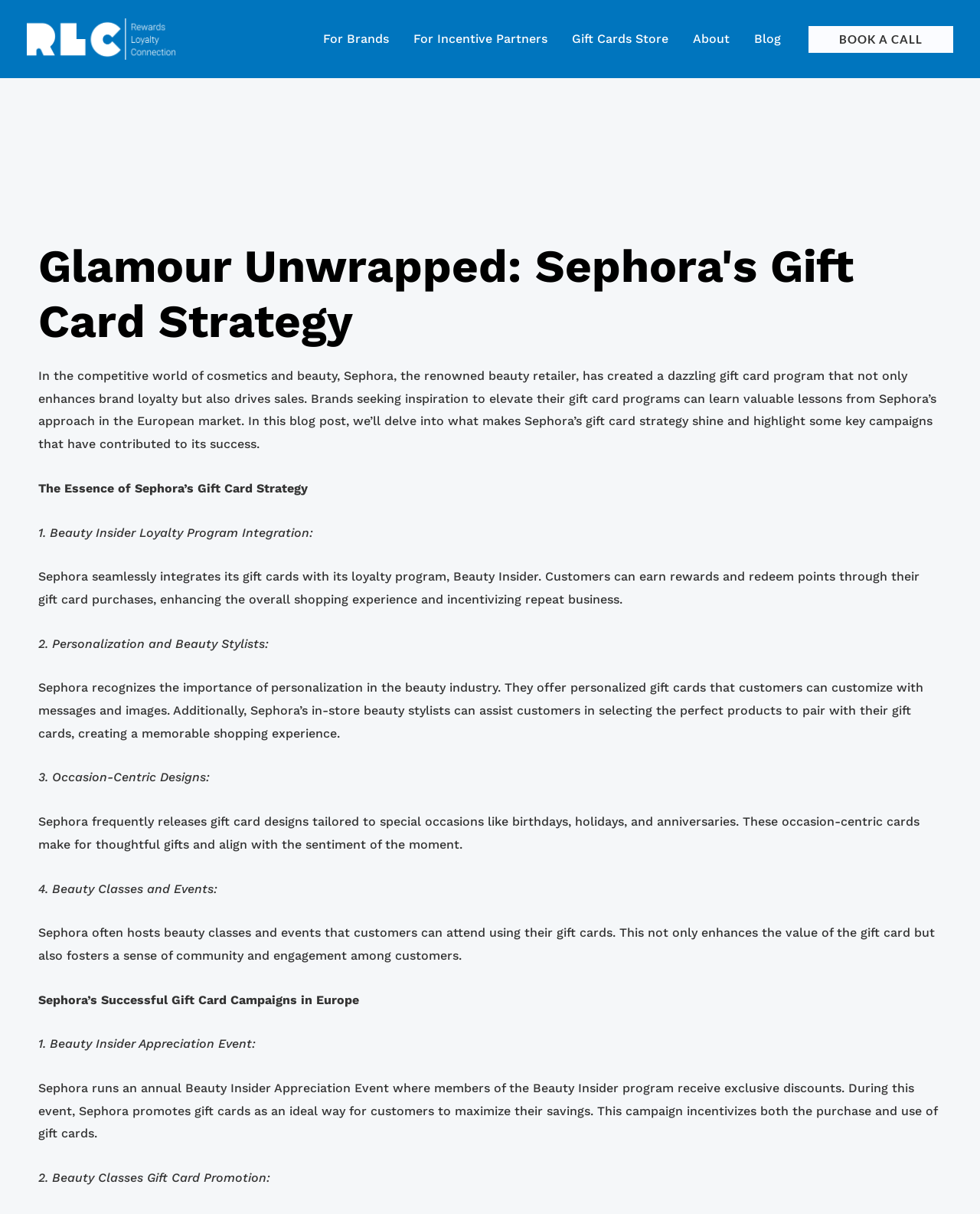What is the purpose of Sephora's in-store beauty stylists?
Please provide an in-depth and detailed response to the question.

According to the webpage, Sephora's in-store beauty stylists assist customers in selecting the perfect products to pair with their gift cards, creating a memorable shopping experience. This information can be found in the StaticText element with the description 'Sephora recognizes the importance of personalization in the beauty industry. They offer personalized gift cards that customers can customize with messages and images. Additionally, Sephora’s in-store beauty stylists can assist customers in selecting the perfect products to pair with their gift cards, creating a memorable shopping experience.'.